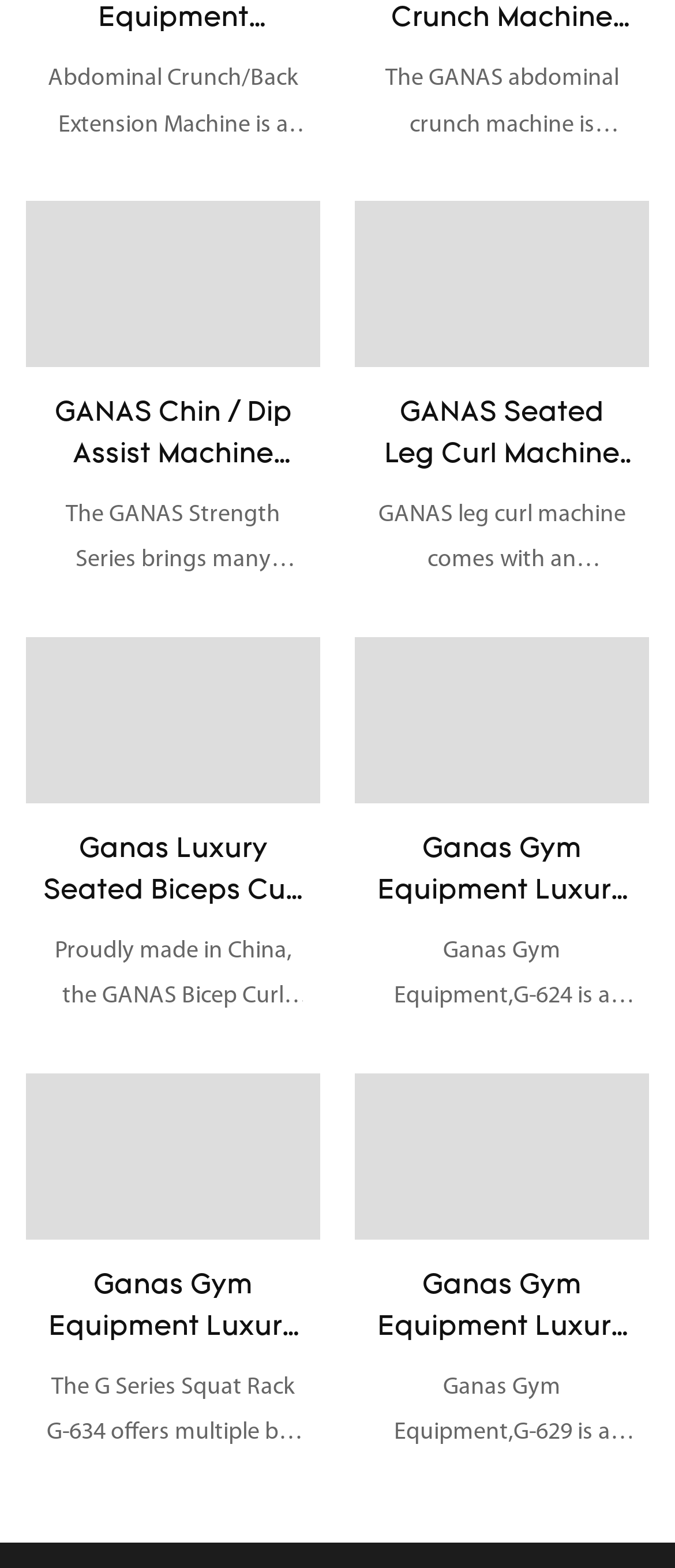Use a single word or phrase to answer the question:
How many types of machines are shown on the webpage?

6